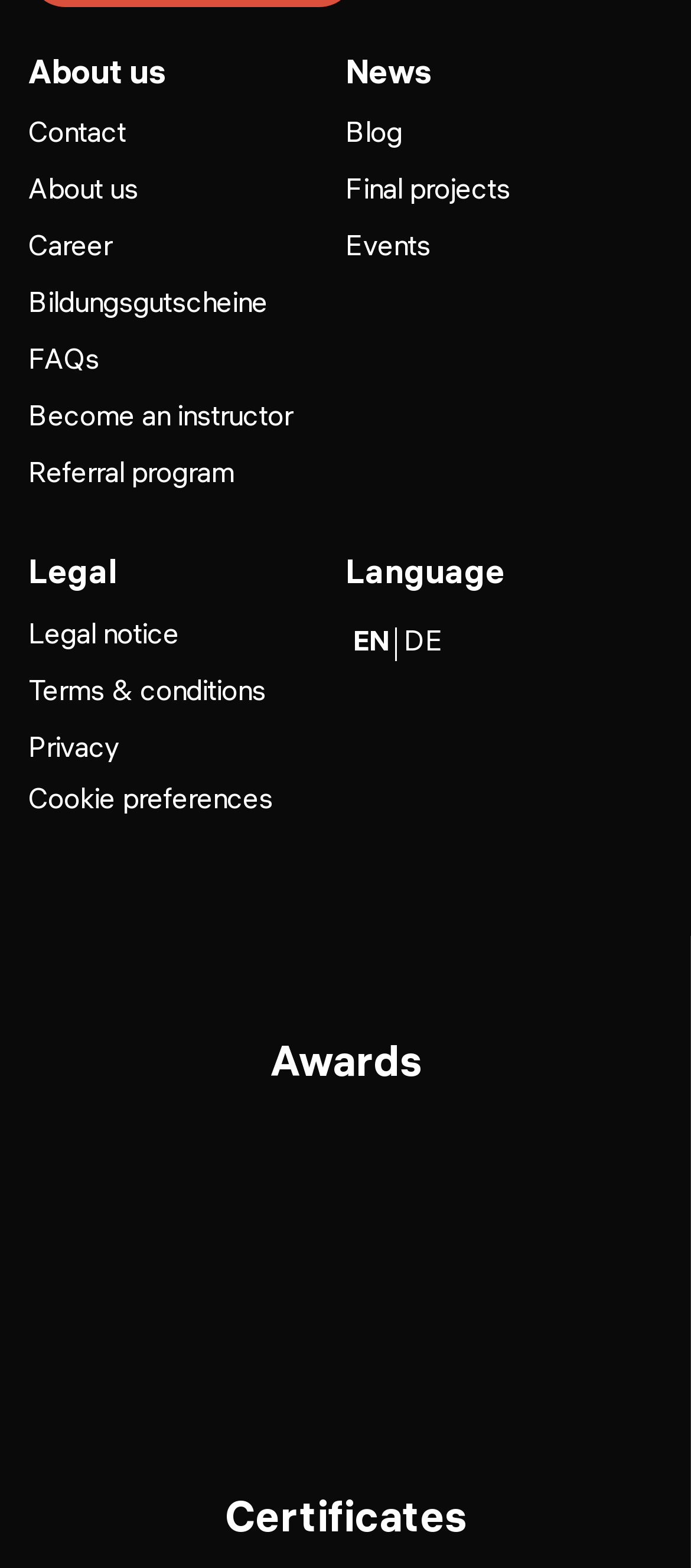What is the last heading on the webpage?
Give a thorough and detailed response to the question.

I scrolled down to the bottom of the webpage and found that the last heading is 'Certificates'. It is located at the very bottom of the page.